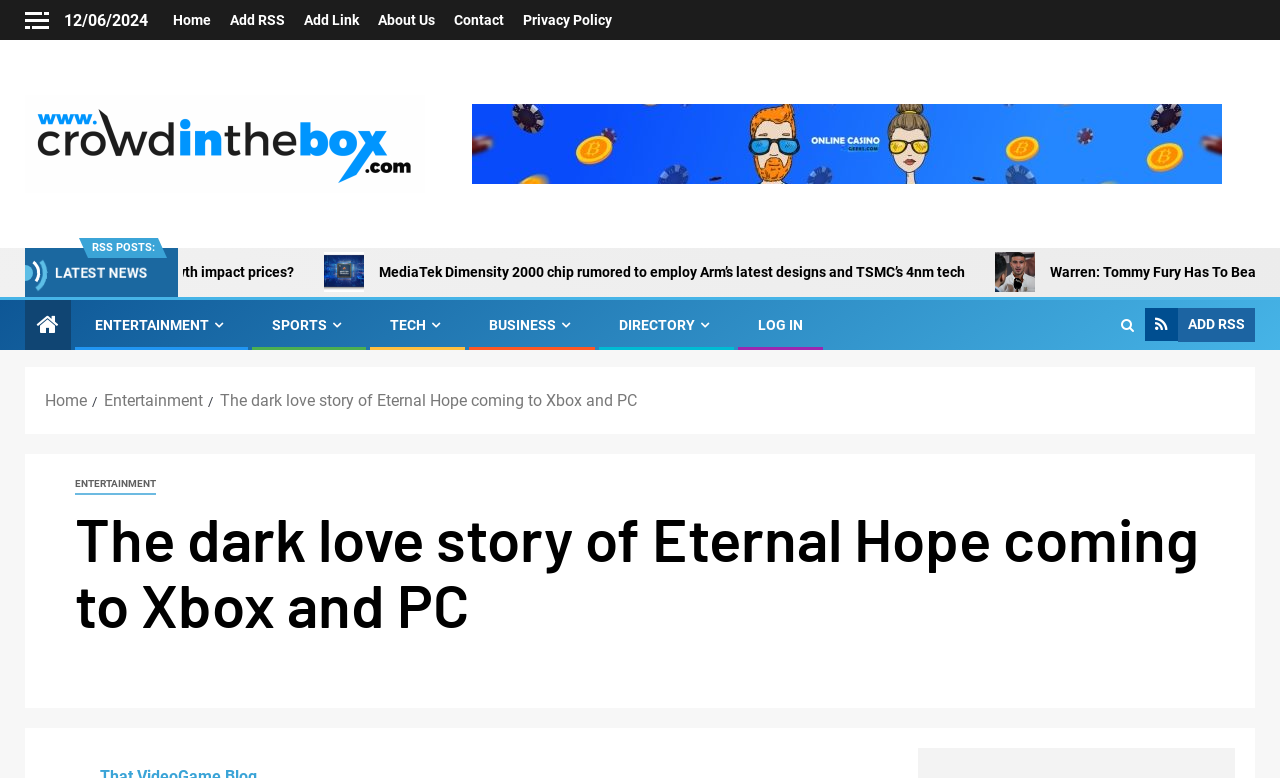Carefully examine the image and provide an in-depth answer to the question: What is the category of the news article 'The dark love story of Eternal Hope coming to Xbox and PC'?

I found the category by looking at the breadcrumbs navigation element. The category is 'Entertainment' which is the parent of the news article 'The dark love story of Eternal Hope coming to Xbox and PC'.